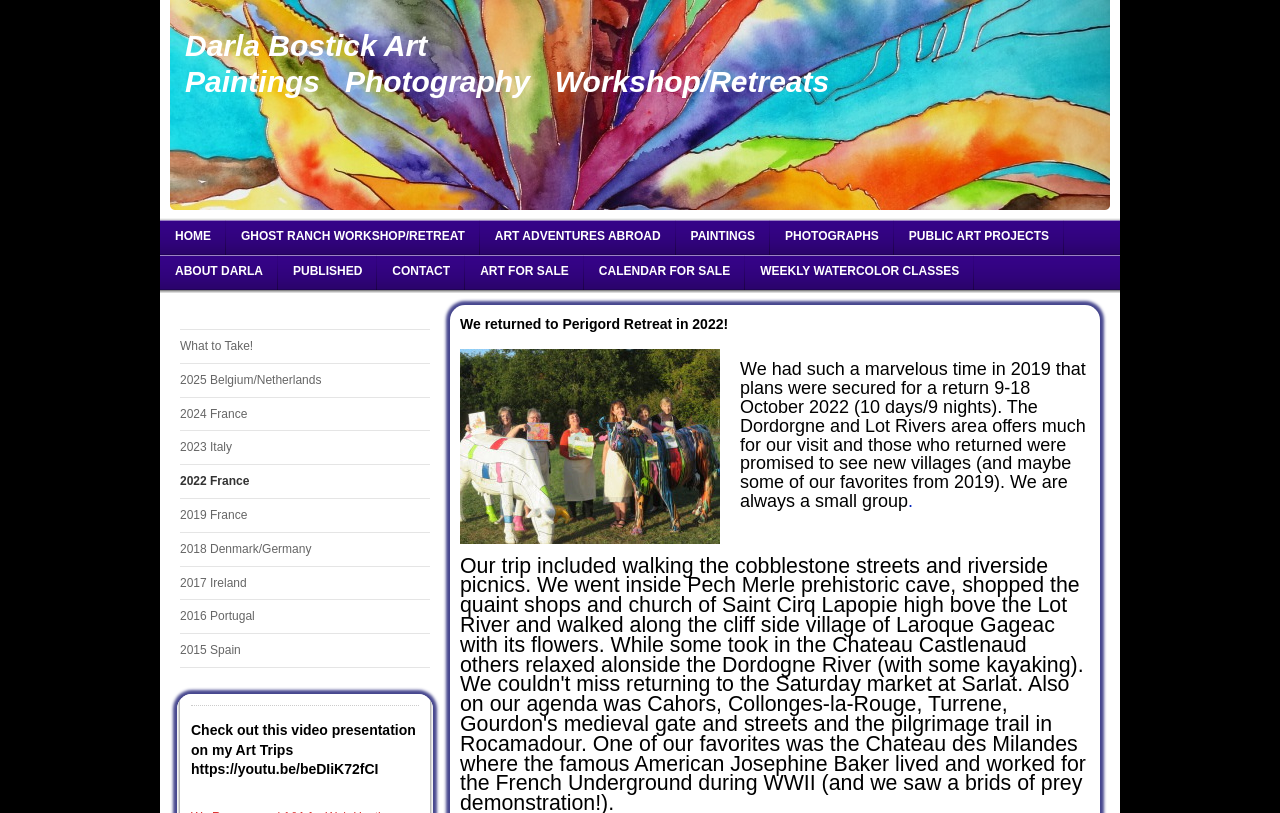Respond to the following question with a brief word or phrase:
Where was the 2022 art retreat held?

Perigord Retreat